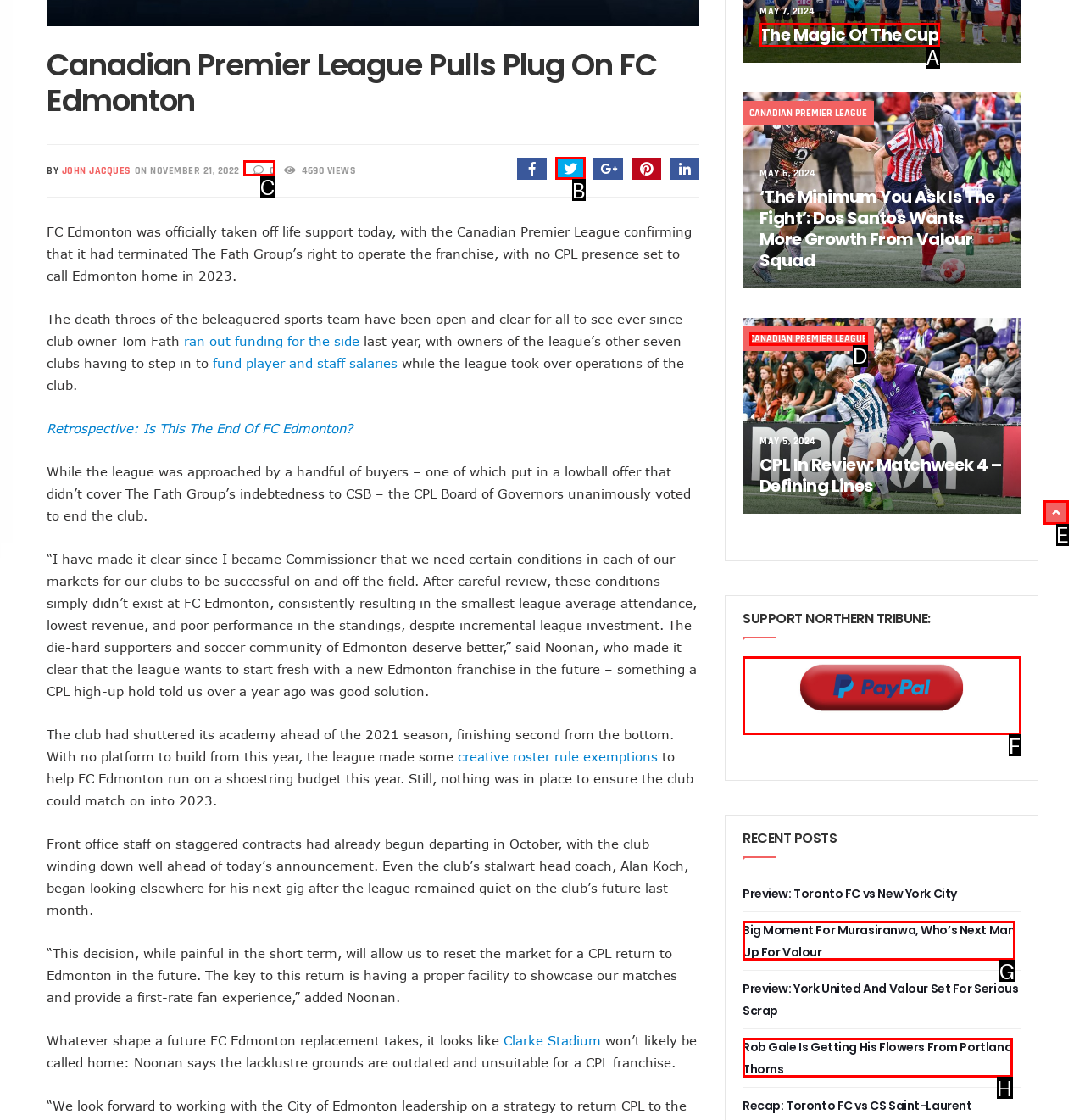Based on the element description: Canadian Premier League, choose the best matching option. Provide the letter of the option directly.

D